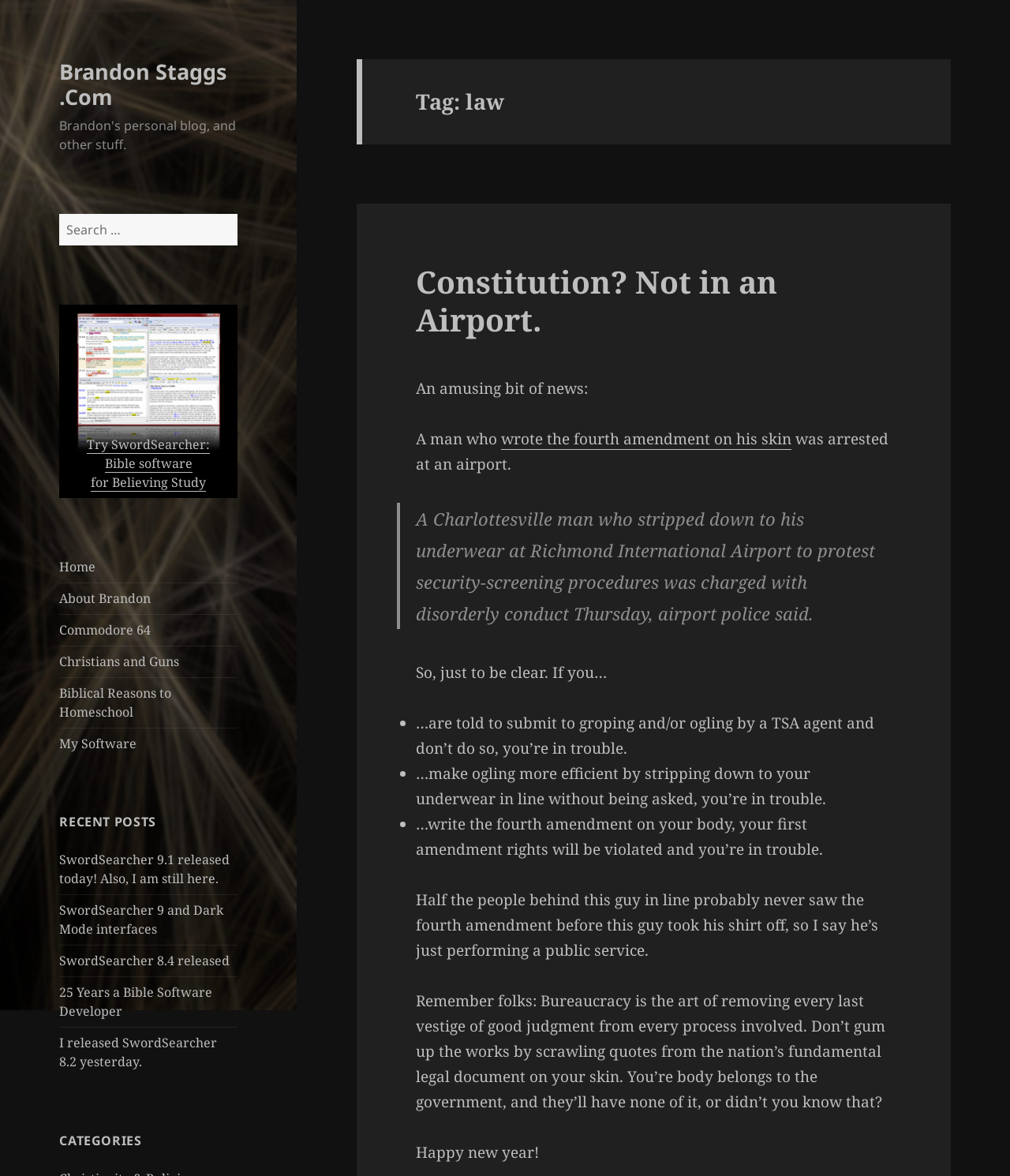Identify the bounding box coordinates for the element that needs to be clicked to fulfill this instruction: "View the 'About Brandon' page". Provide the coordinates in the format of four float numbers between 0 and 1: [left, top, right, bottom].

[0.059, 0.501, 0.149, 0.516]